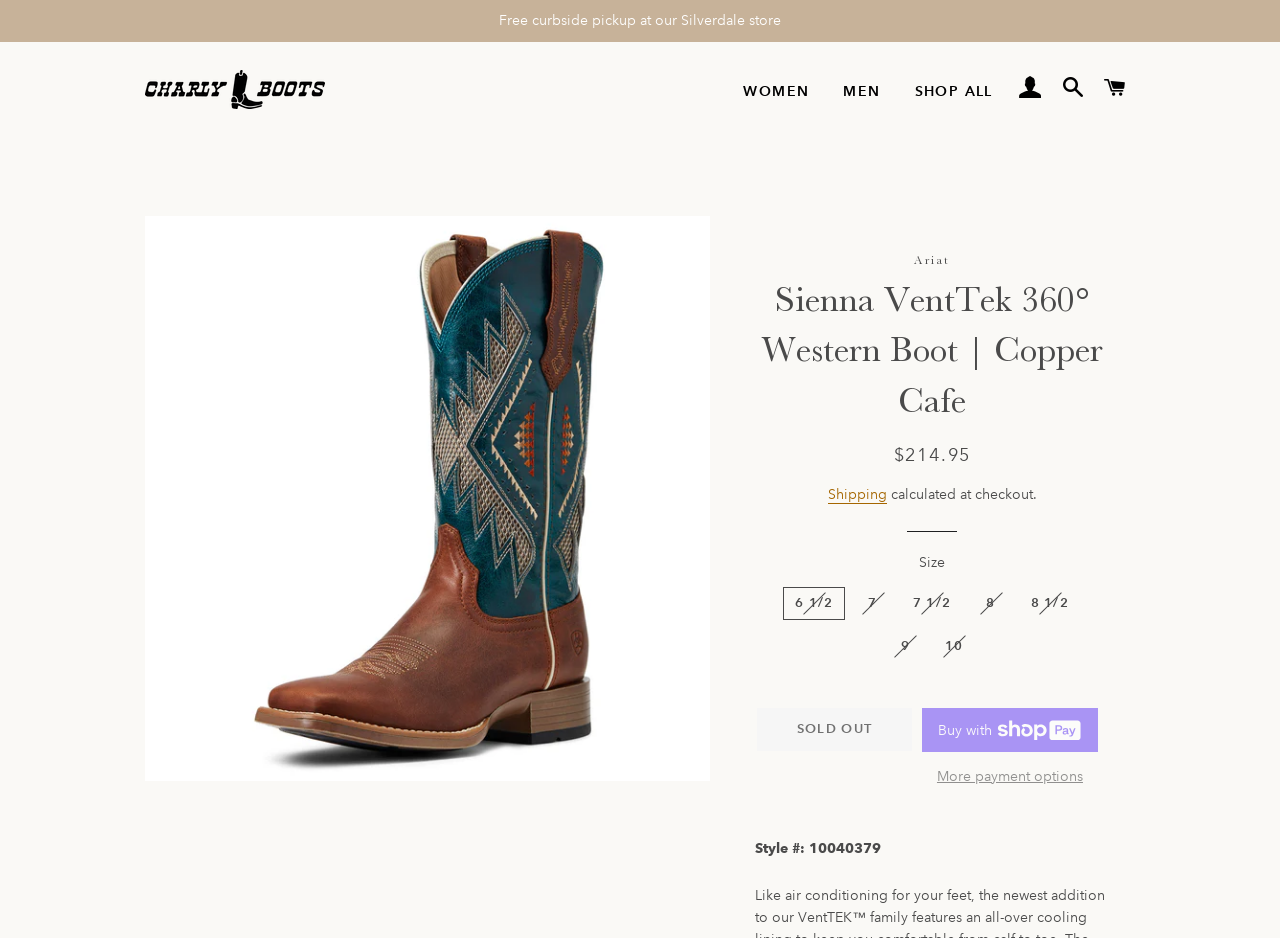From the screenshot, find the bounding box of the UI element matching this description: "grandhomeservicesllc". Supply the bounding box coordinates in the form [left, top, right, bottom], each a float between 0 and 1.

None